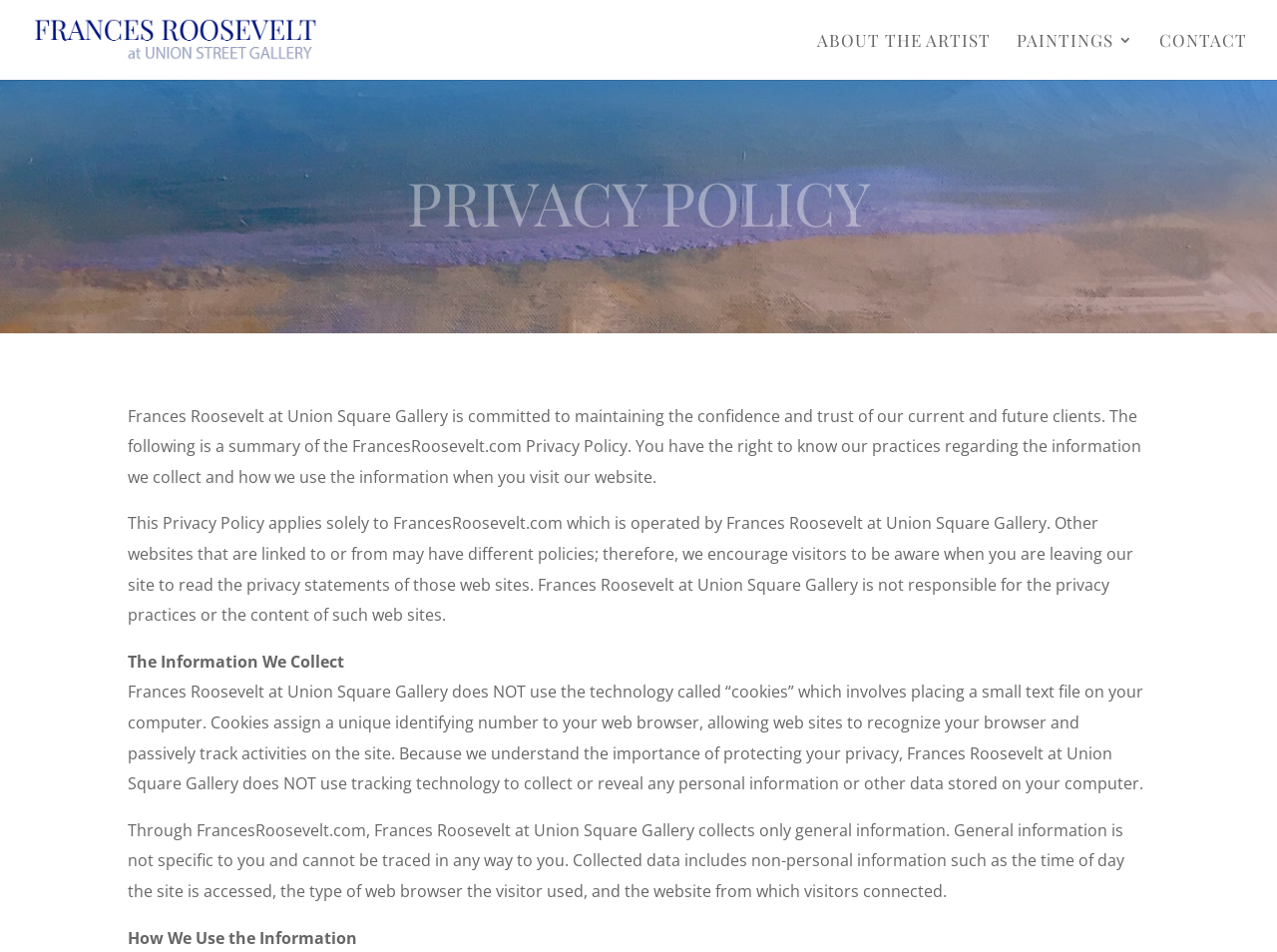Provide the bounding box coordinates, formatted as (top-left x, top-left y, bottom-right x, bottom-right y), with all values being floating point numbers between 0 and 1. Identify the bounding box of the UI element that matches the description: About The Artist

[0.64, 0.035, 0.776, 0.084]